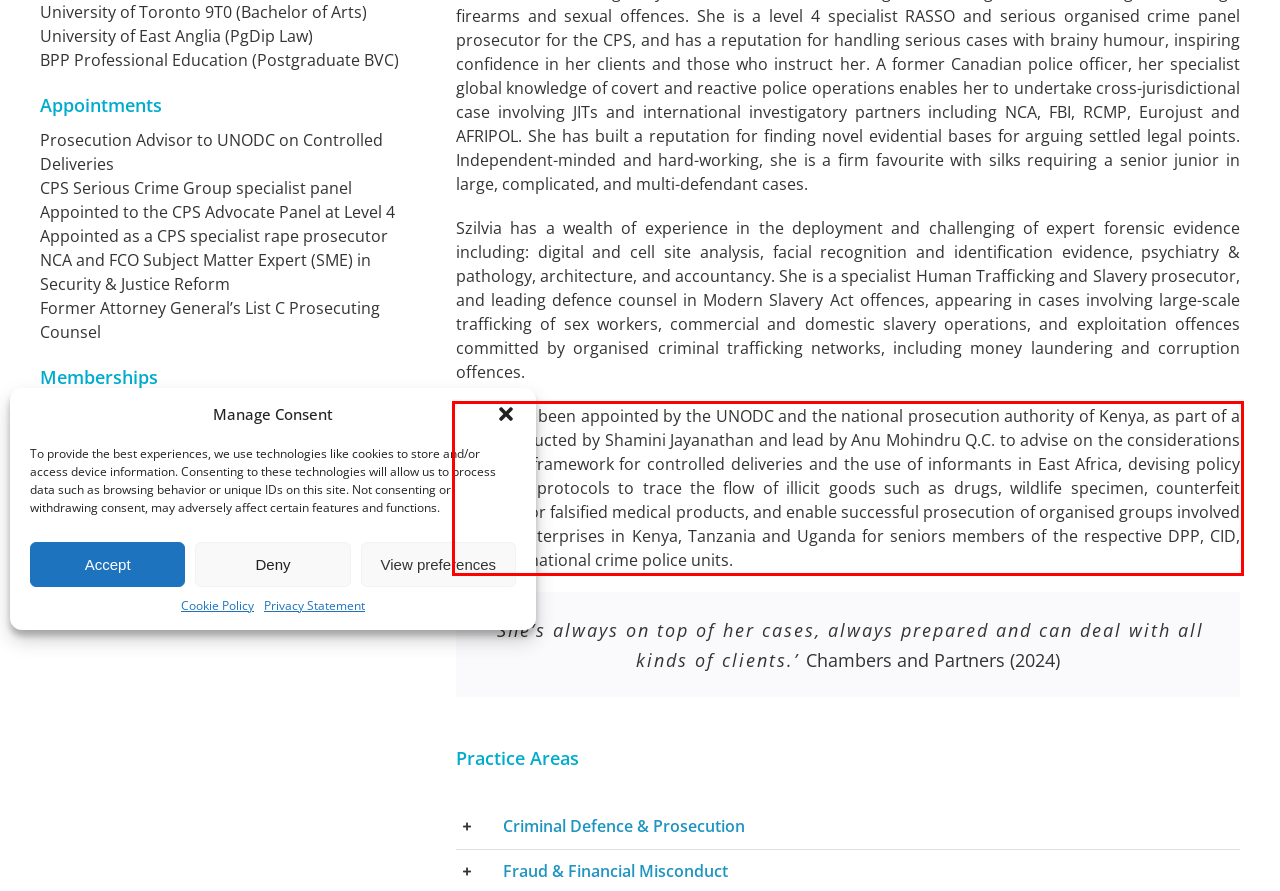From the screenshot of the webpage, locate the red bounding box and extract the text contained within that area.

Szilvia has been appointed by the UNODC and the national prosecution authority of Kenya, as part of a team instructed by Shamini Jayanathan and lead by Anu Mohindru Q.C. to advise on the considerations and legal framework for controlled deliveries and the use of informants in East Africa, devising policy and legal protocols to trace the flow of illicit goods such as drugs, wildlife specimen, counterfeit products or falsified medical products, and enable successful prosecution of organised groups involved in such enterprises in Kenya, Tanzania and Uganda for seniors members of the respective DPP, CID, and transnational crime police units.